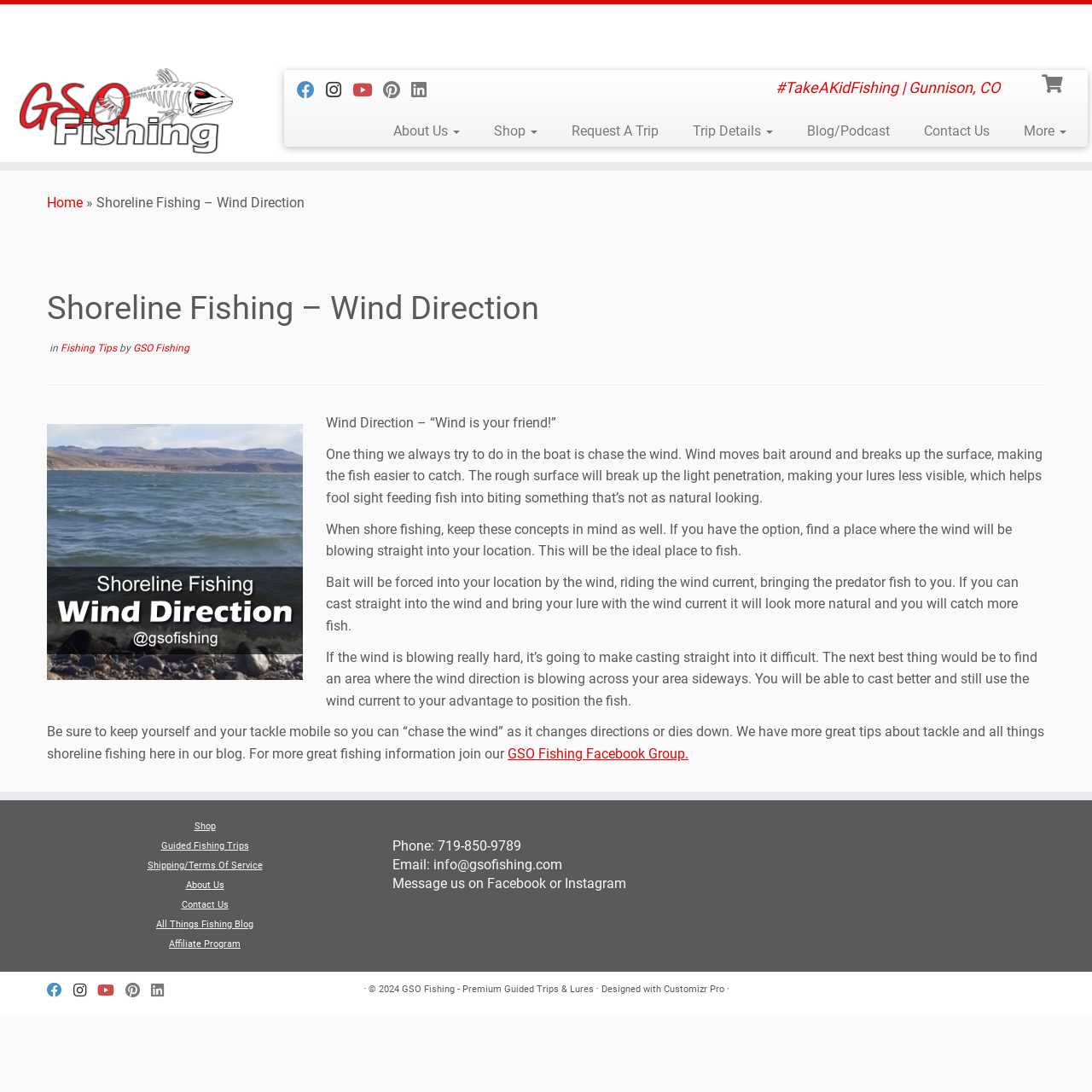Kindly determine the bounding box coordinates of the area that needs to be clicked to fulfill this instruction: "Click on the 'About Us' link".

[0.345, 0.106, 0.437, 0.134]